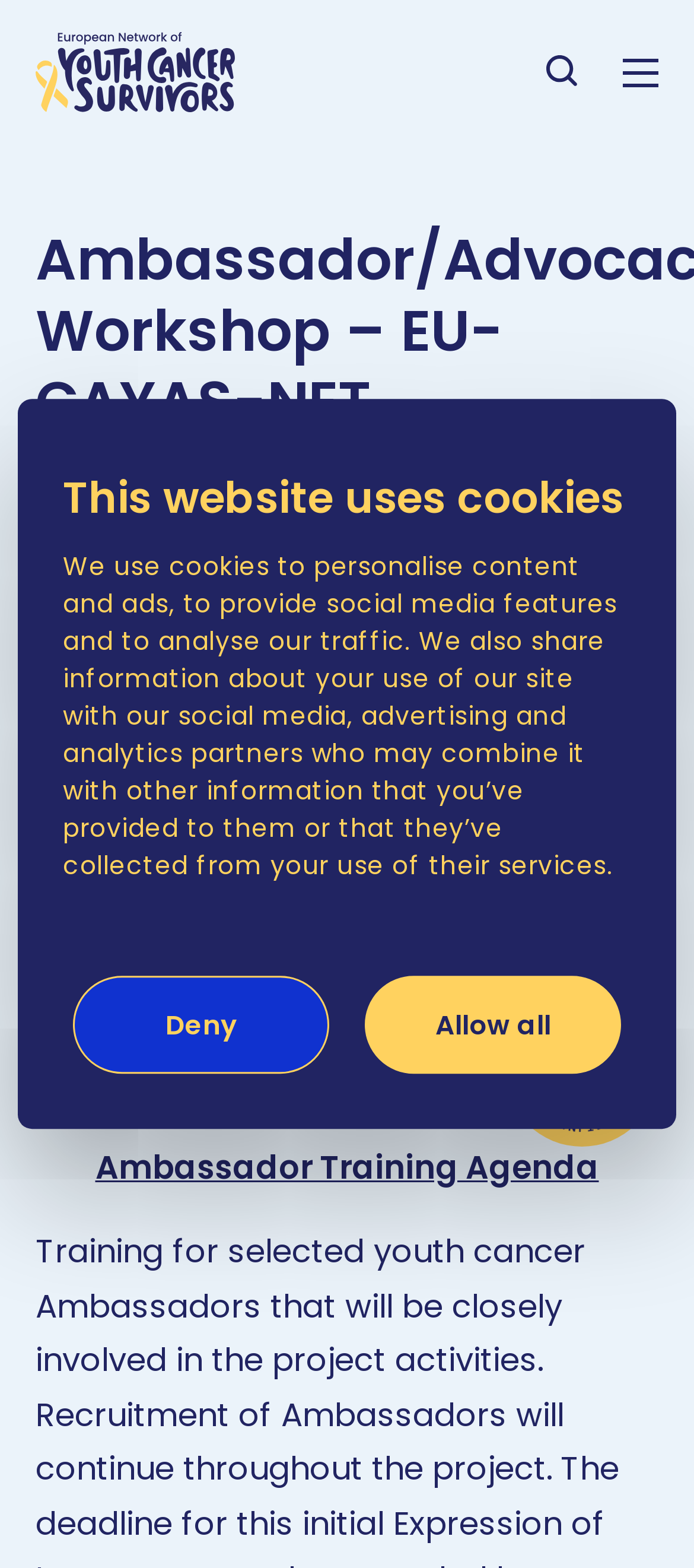What is the name of the organization associated with the Ambassador/Advocacy Workshop?
Give a comprehensive and detailed explanation for the question.

I found the organization name by looking at the link element with coordinates [0.051, 0.02, 0.787, 0.071] and the image element with coordinates [0.051, 0.02, 0.338, 0.071], which both indicate the organization name 'BeatCancer'.